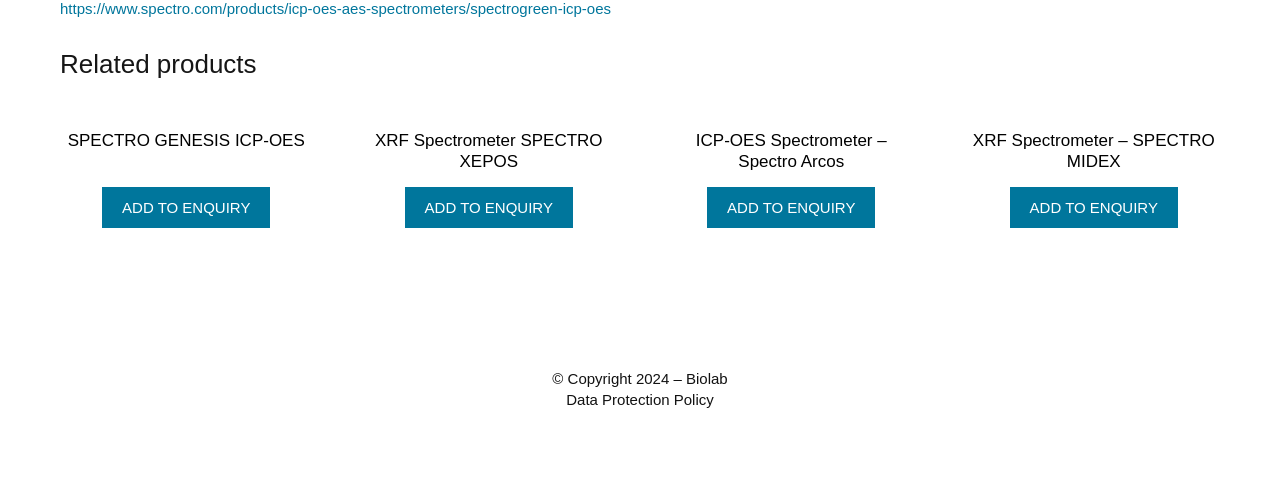Can you look at the image and give a comprehensive answer to the question:
What is the purpose of the 'Add to cart' links?

The 'Add to cart' links are provided next to each product, which suggests that they are meant to be used to add the corresponding products to a cart, likely for purchasing or further action.